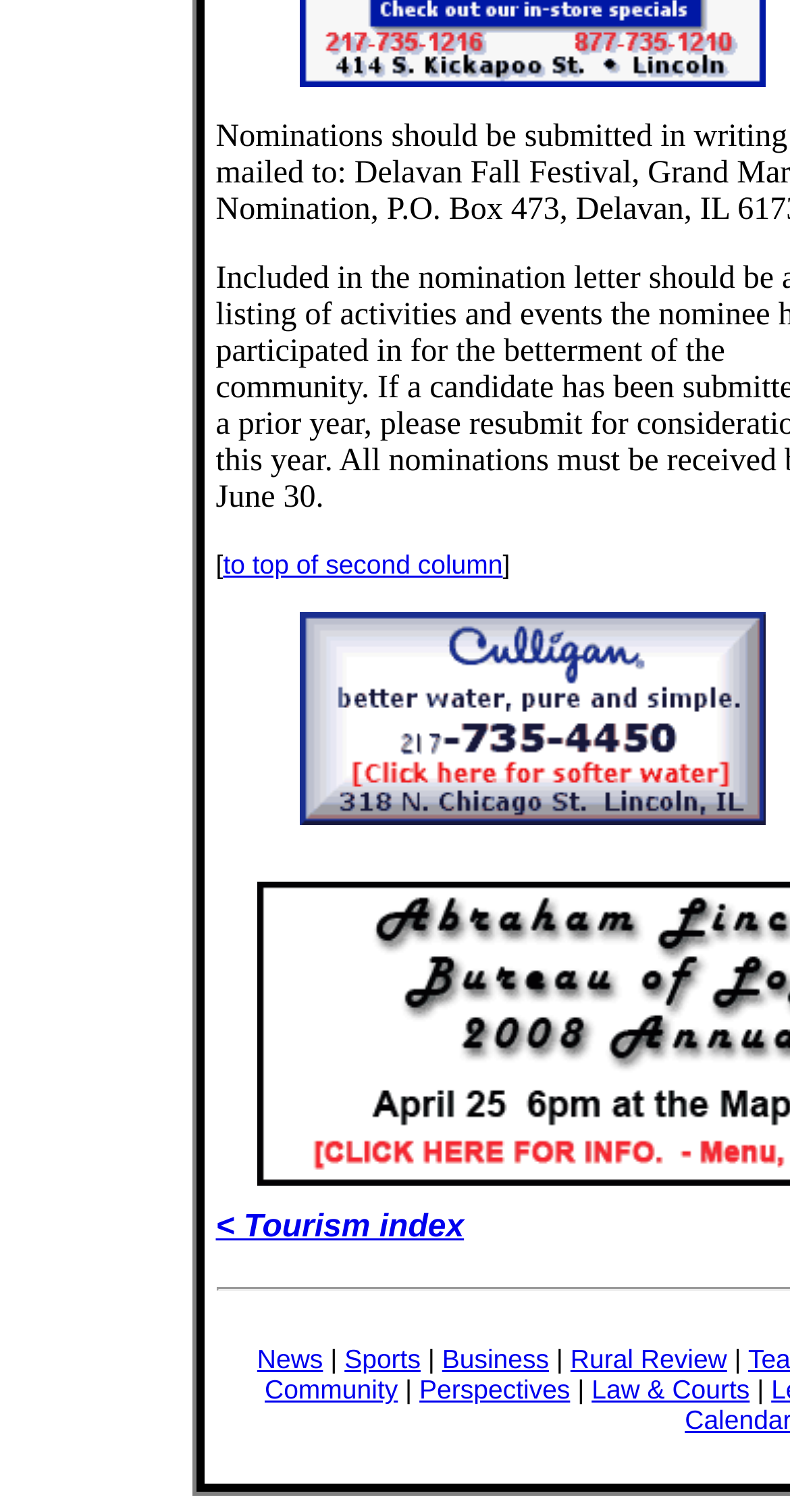Please locate the bounding box coordinates of the element's region that needs to be clicked to follow the instruction: "read rural review". The bounding box coordinates should be provided as four float numbers between 0 and 1, i.e., [left, top, right, bottom].

[0.722, 0.889, 0.92, 0.909]